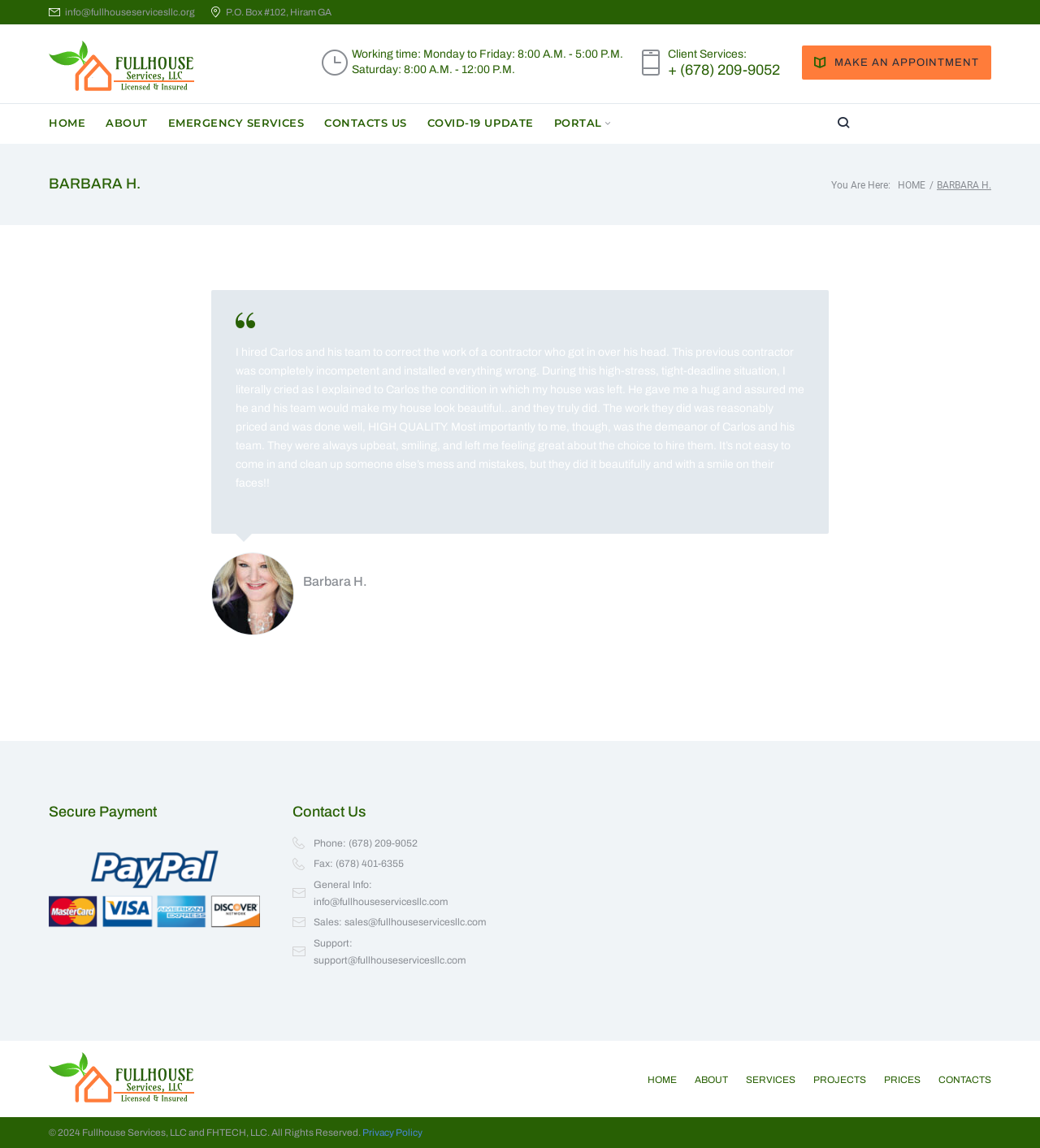From the element description Home, predict the bounding box coordinates of the UI element. The coordinates must be specified in the format (top-left x, top-left y, bottom-right x, bottom-right y) and should be within the 0 to 1 range.

[0.047, 0.091, 0.082, 0.118]